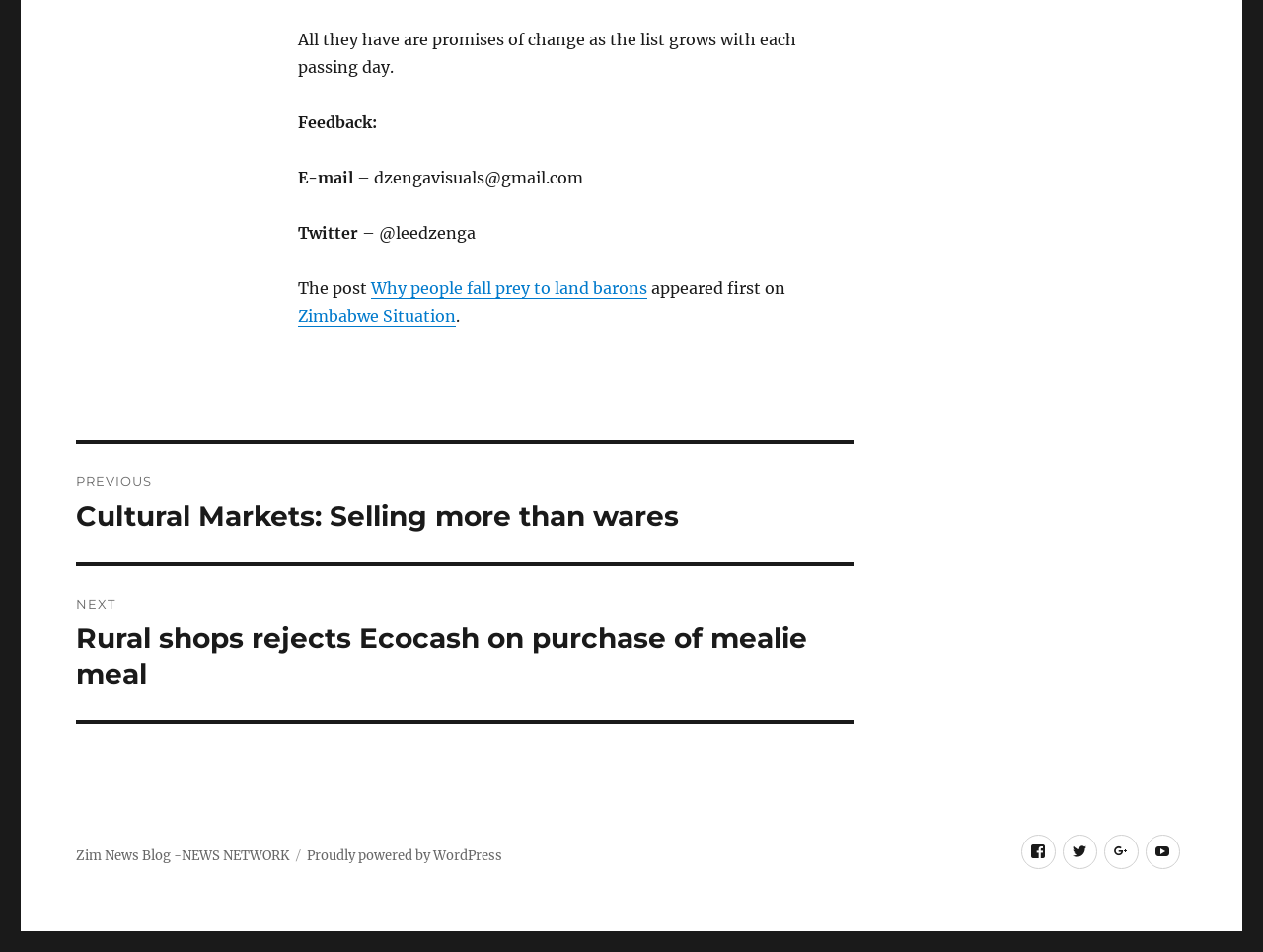Find and provide the bounding box coordinates for the UI element described with: "Youtube".

[0.907, 0.877, 0.934, 0.913]